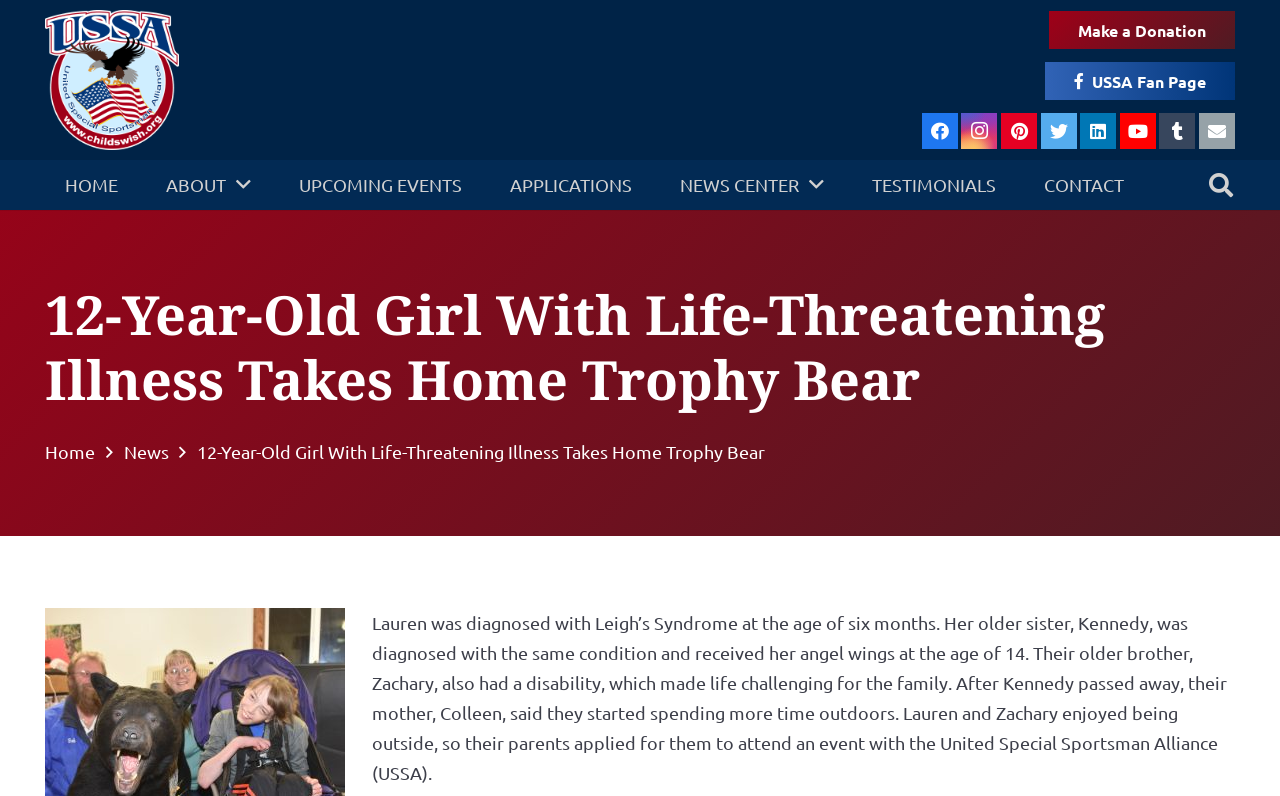Show the bounding box coordinates of the element that should be clicked to complete the task: "Go to home page".

[0.035, 0.201, 0.108, 0.264]